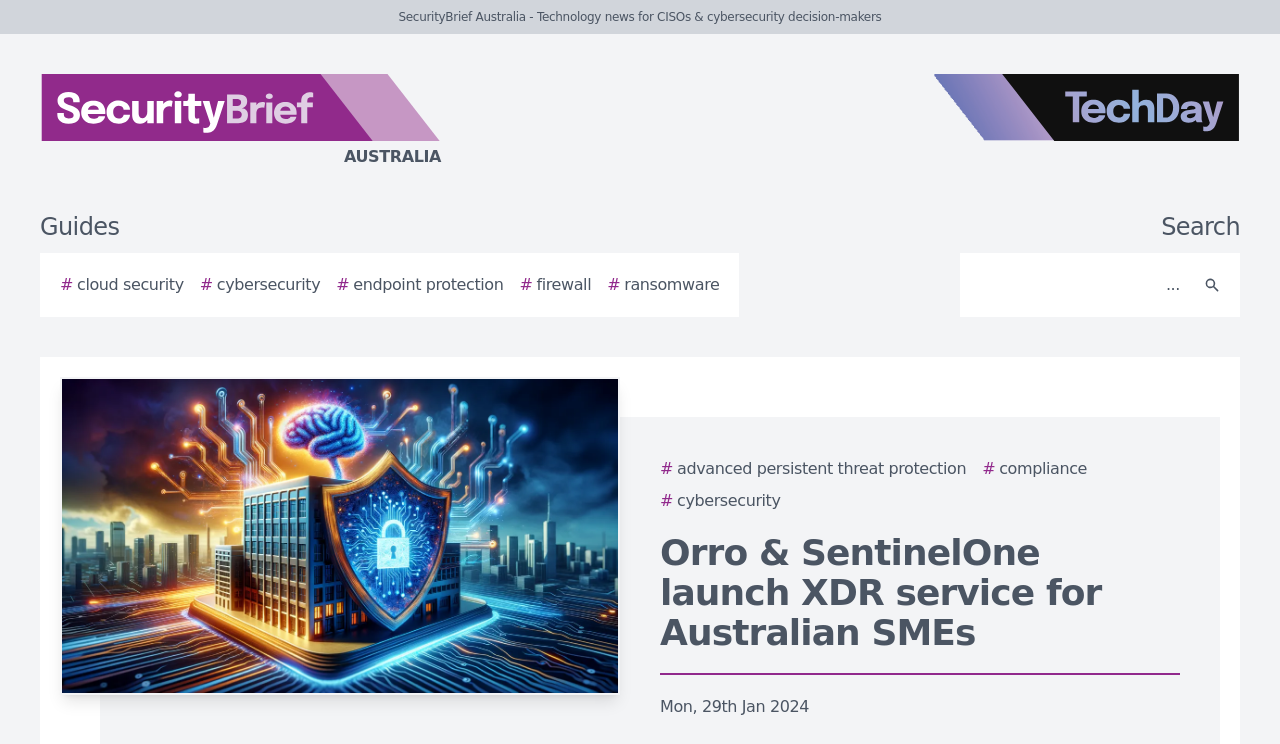Please find the bounding box coordinates of the clickable region needed to complete the following instruction: "Click the cybersecurity link". The bounding box coordinates must consist of four float numbers between 0 and 1, i.e., [left, top, right, bottom].

[0.156, 0.367, 0.25, 0.399]